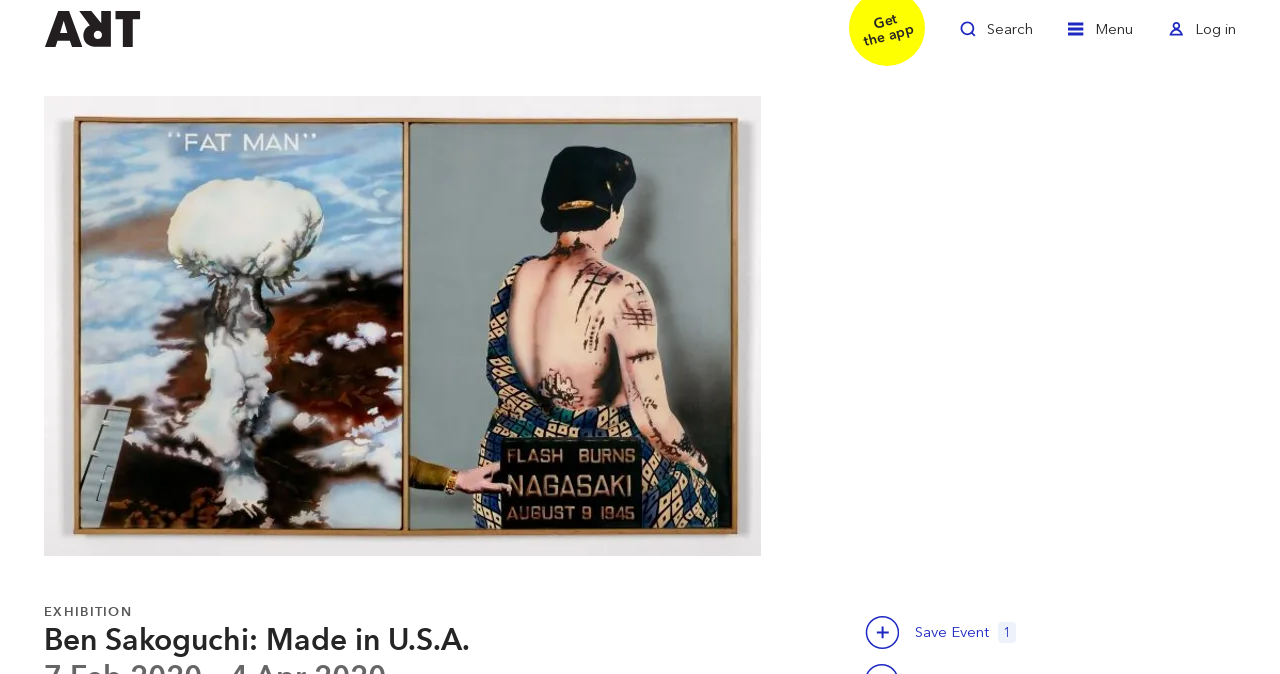What can be zoomed in on the webpage?
Based on the image content, provide your answer in one word or a short phrase.

The image